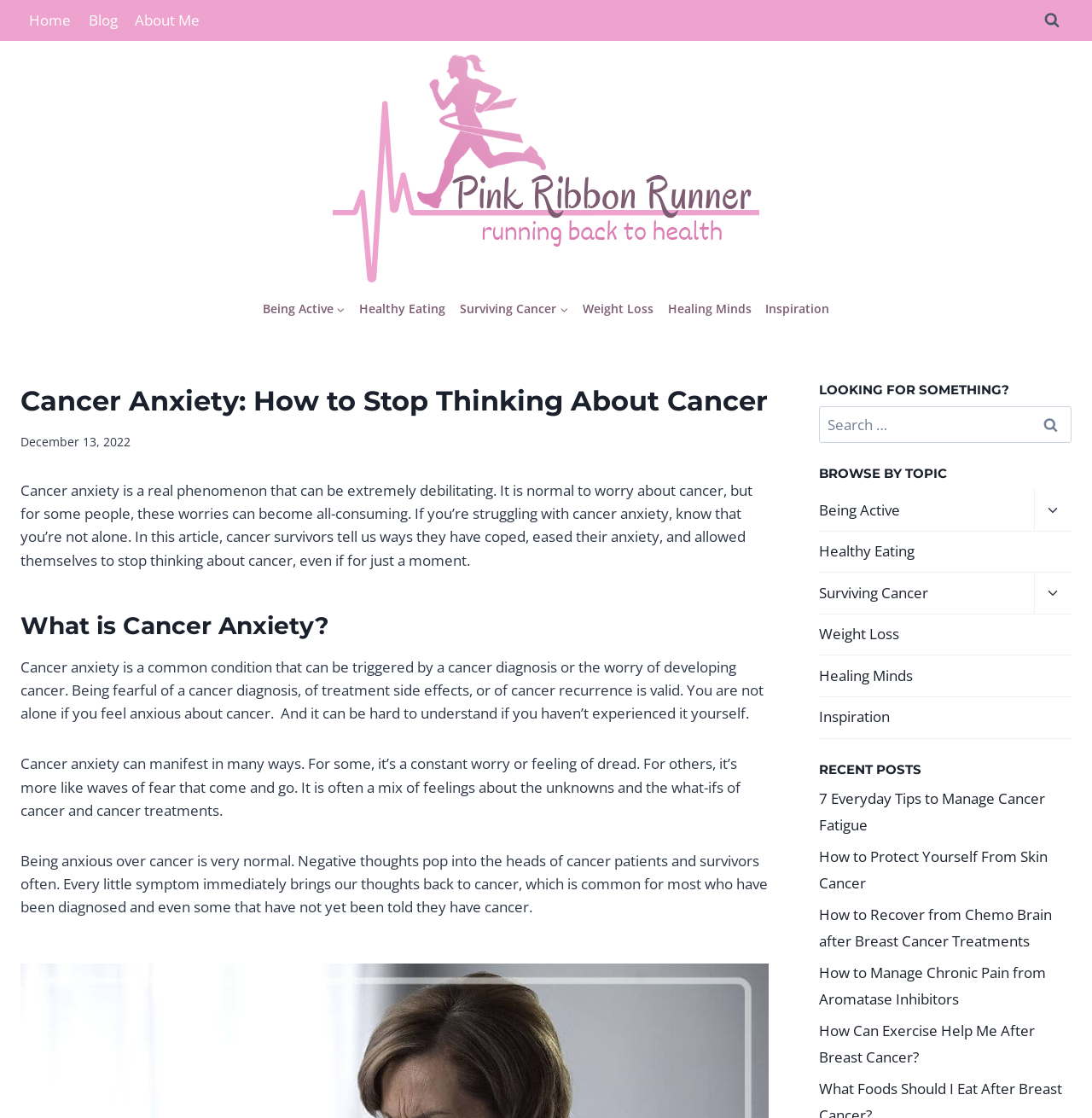What is the topic of the first article?
Look at the screenshot and give a one-word or phrase answer.

Cancer Anxiety